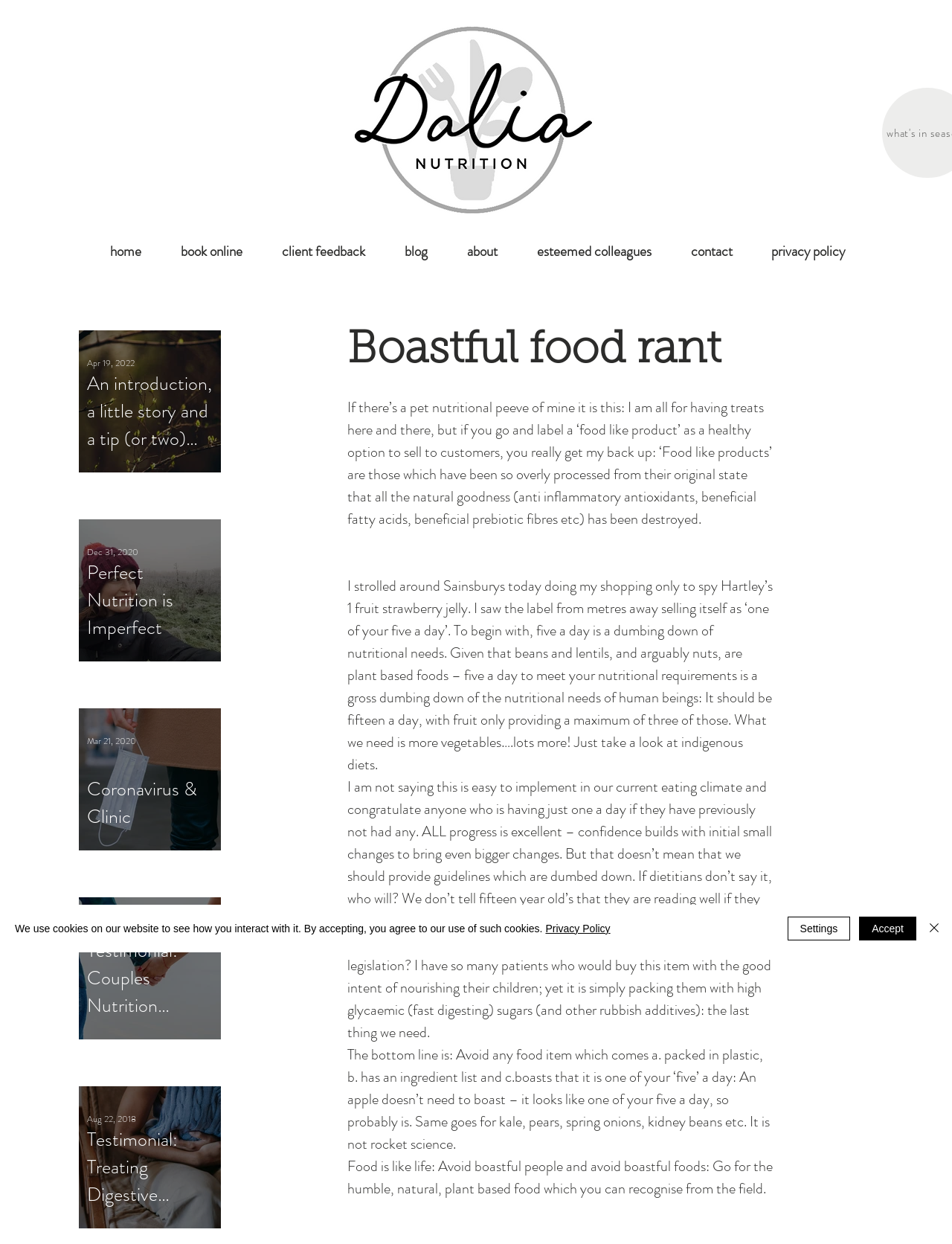Give an extensive and precise description of the webpage.

This webpage is a blog post titled "Boastful food rant" and appears to be written by a dietitian or nutritionist. At the top of the page, there is a logo image of "Dalia final logo" on the left side, and a navigation menu on the right side with links to "home", "book online", "client feedback", "blog", "about", "esteemed colleagues", "contact", and "privacy policy".

Below the navigation menu, there is a section that lists several blog posts, each with a title and a corresponding image. The titles of the blog posts include "An introduction, a little story and a tip (or two)…", "Perfect Nutrition is Imperfect", "Coronavirus & Clinic", "Testimonial: Couples Nutrition Therapy", and "Testimonial: Treating Digestive Problems Naturally".

The main content of the blog post "Boastful food rant" is a lengthy text that expresses the author's frustration with the labeling of "food like products" as healthy options. The text is divided into several paragraphs and discusses the author's experience at a supermarket, where they saw a product labeled as "one of your five a day", which the author believes is misleading. The author argues that the nutritional guidelines should not be dumbed down and that people should aim to consume more vegetables.

At the bottom of the page, there is a cookie policy alert that informs users about the use of cookies on the website and provides links to the "Privacy Policy" and options to "Accept", "Settings", or "Close" the alert.